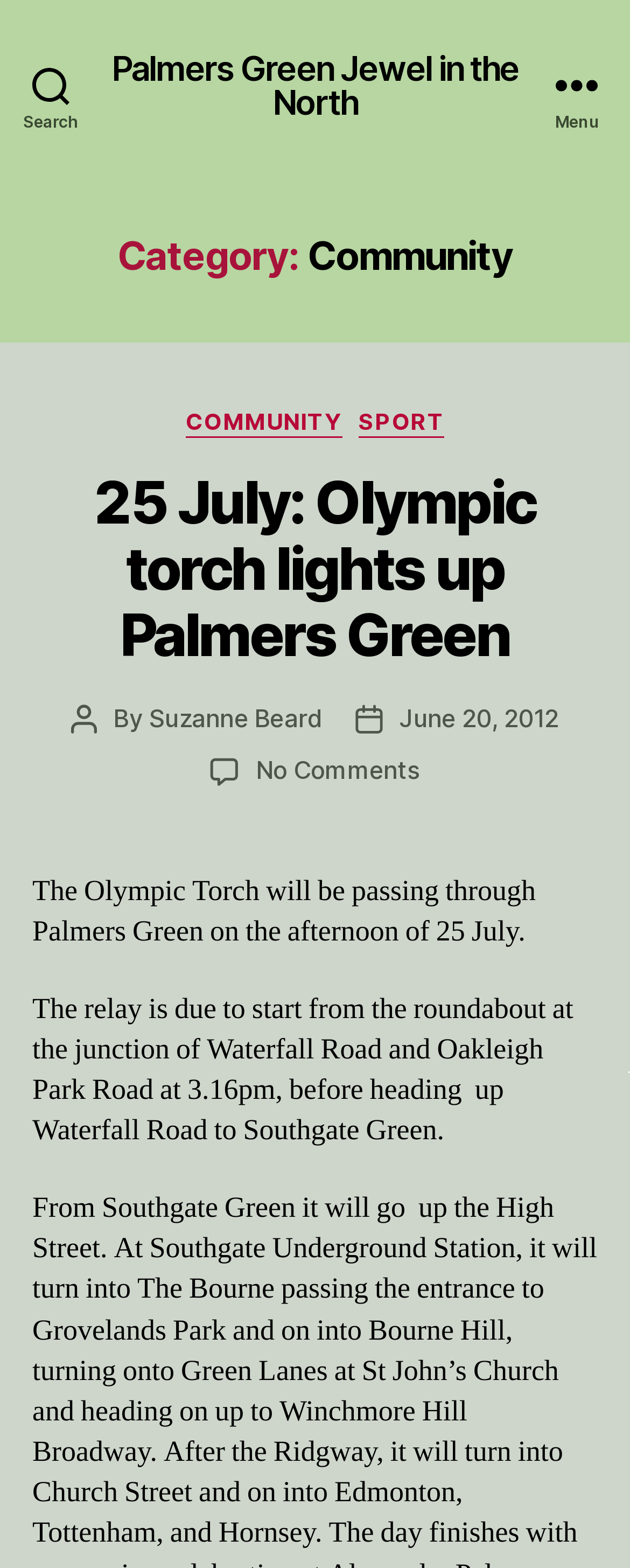Please provide a detailed answer to the question below by examining the image:
What is the date of the post?

I determined the answer by looking at the link 'June 20, 2012' which is a child element of the StaticText 'Post date'.